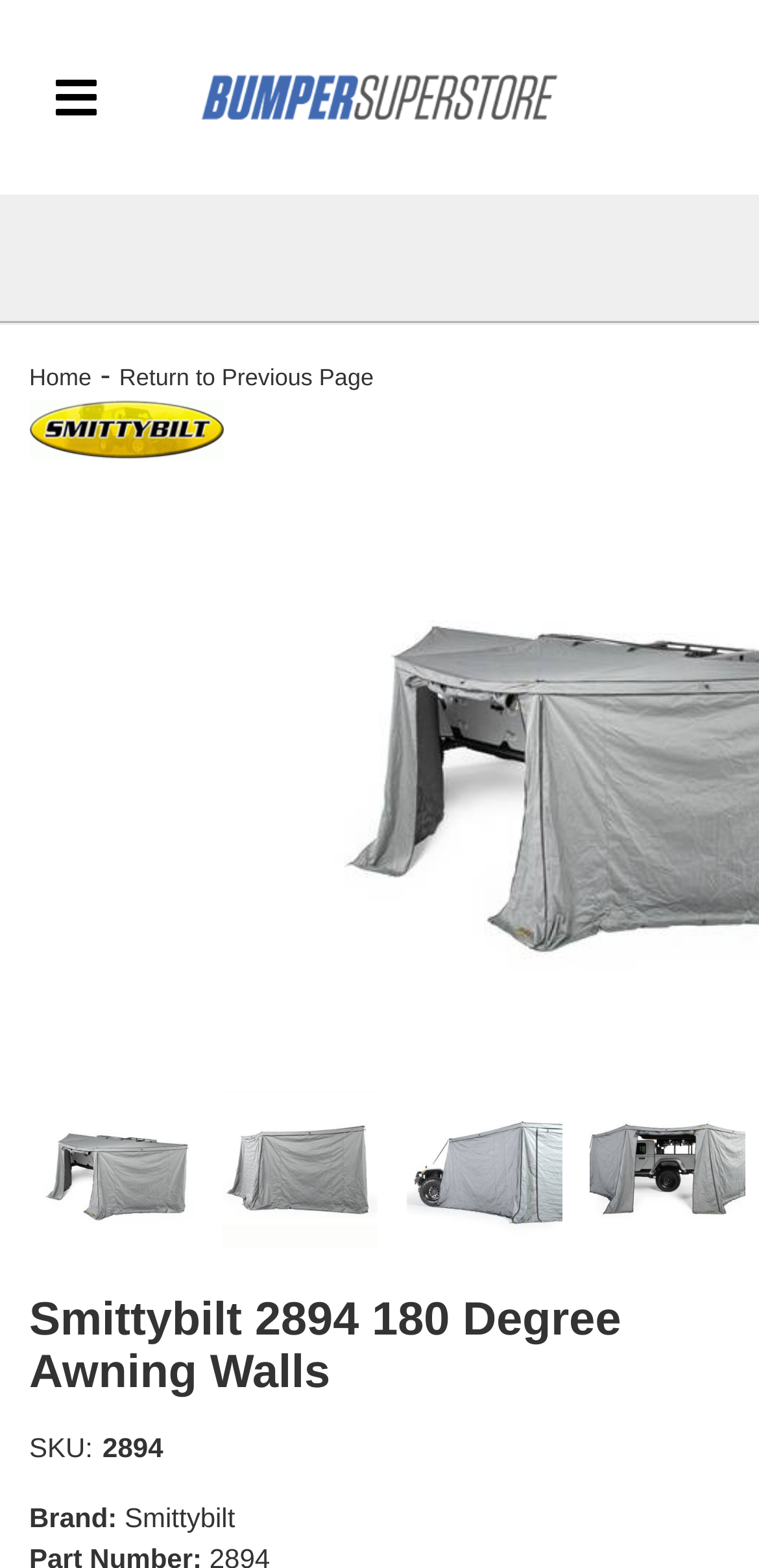What is the SKU of the product?
Using the information from the image, provide a comprehensive answer to the question.

I looked for the SKU label on the webpage, which is located below the product title and has the text 'SKU:', but it does not have a value specified.